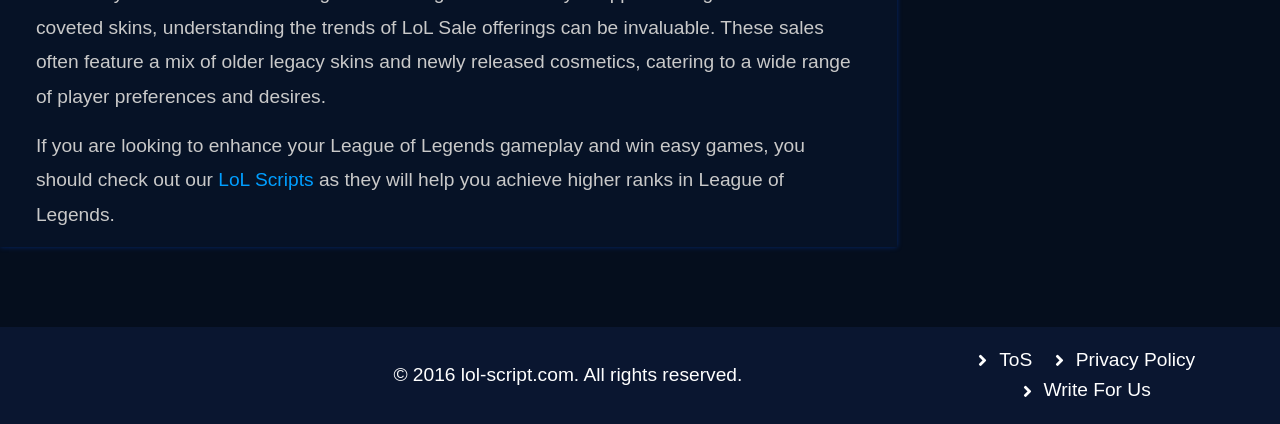Determine the bounding box coordinates of the UI element that matches the following description: "LoL Scripts". The coordinates should be four float numbers between 0 and 1 in the format [left, top, right, bottom].

[0.171, 0.399, 0.245, 0.448]